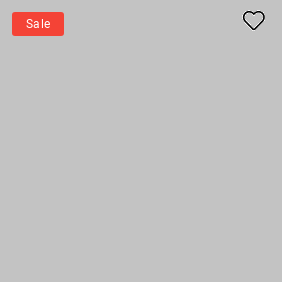Explain in detail what you see in the image.

A vibrant "Sale" tag is prominently displayed in bold red on a gray background, indicating a special promotion or discount on products available on the website. To the right of the "Sale" tag is a minimalist heart icon, suggesting options for users to save or favorite items for later. This interface element is designed to attract attention and encourage engagement with featured products, enhancing the shopping experience for potential customers.